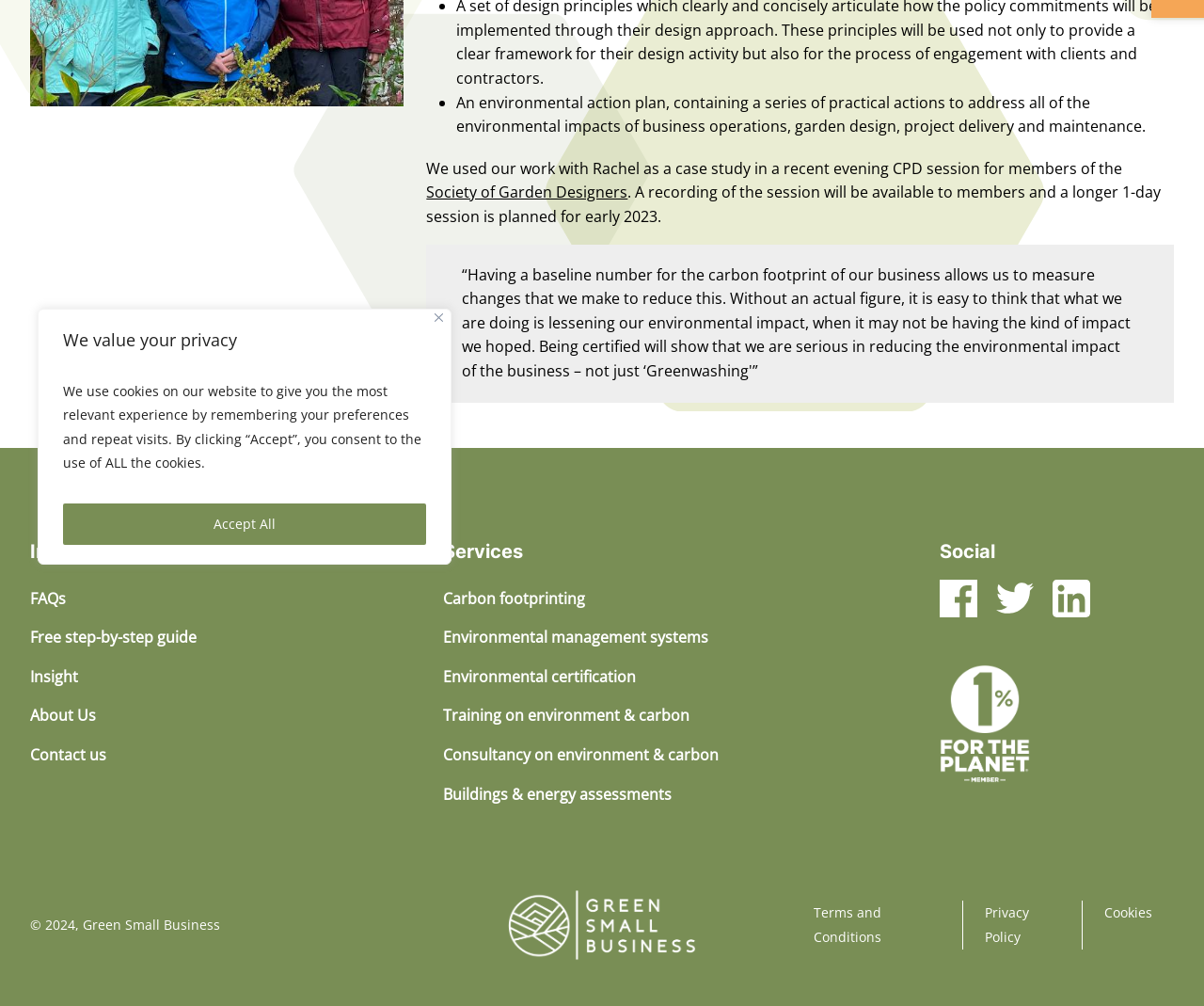From the element description Consultancy on environment & carbon, predict the bounding box coordinates of the UI element. The coordinates must be specified in the format (top-left x, top-left y, bottom-right x, bottom-right y) and should be within the 0 to 1 range.

[0.368, 0.732, 0.632, 0.77]